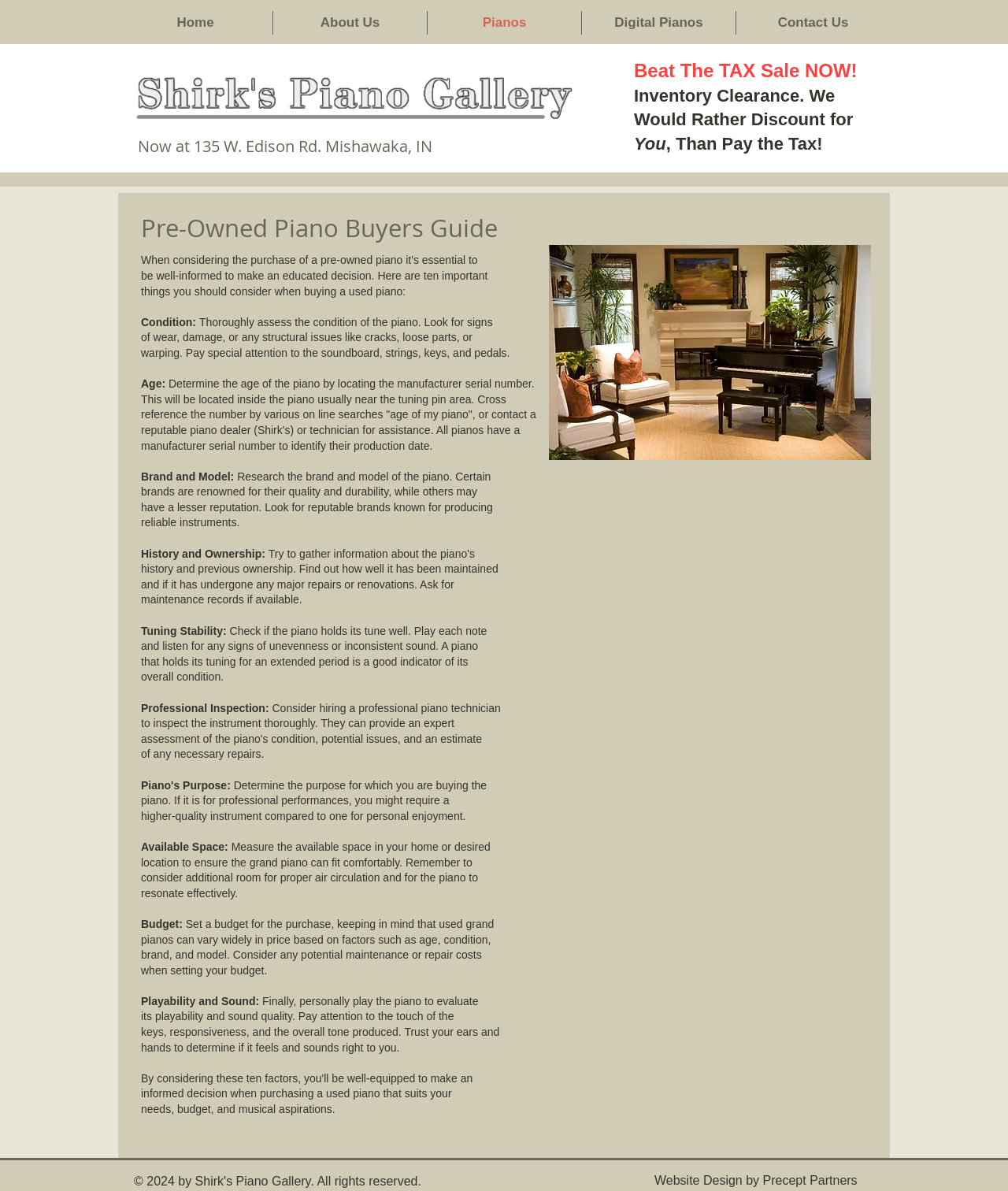What should you check when evaluating the condition of a piano?
Please provide a single word or phrase in response based on the screenshot.

Signs of wear, damage, or structural issues